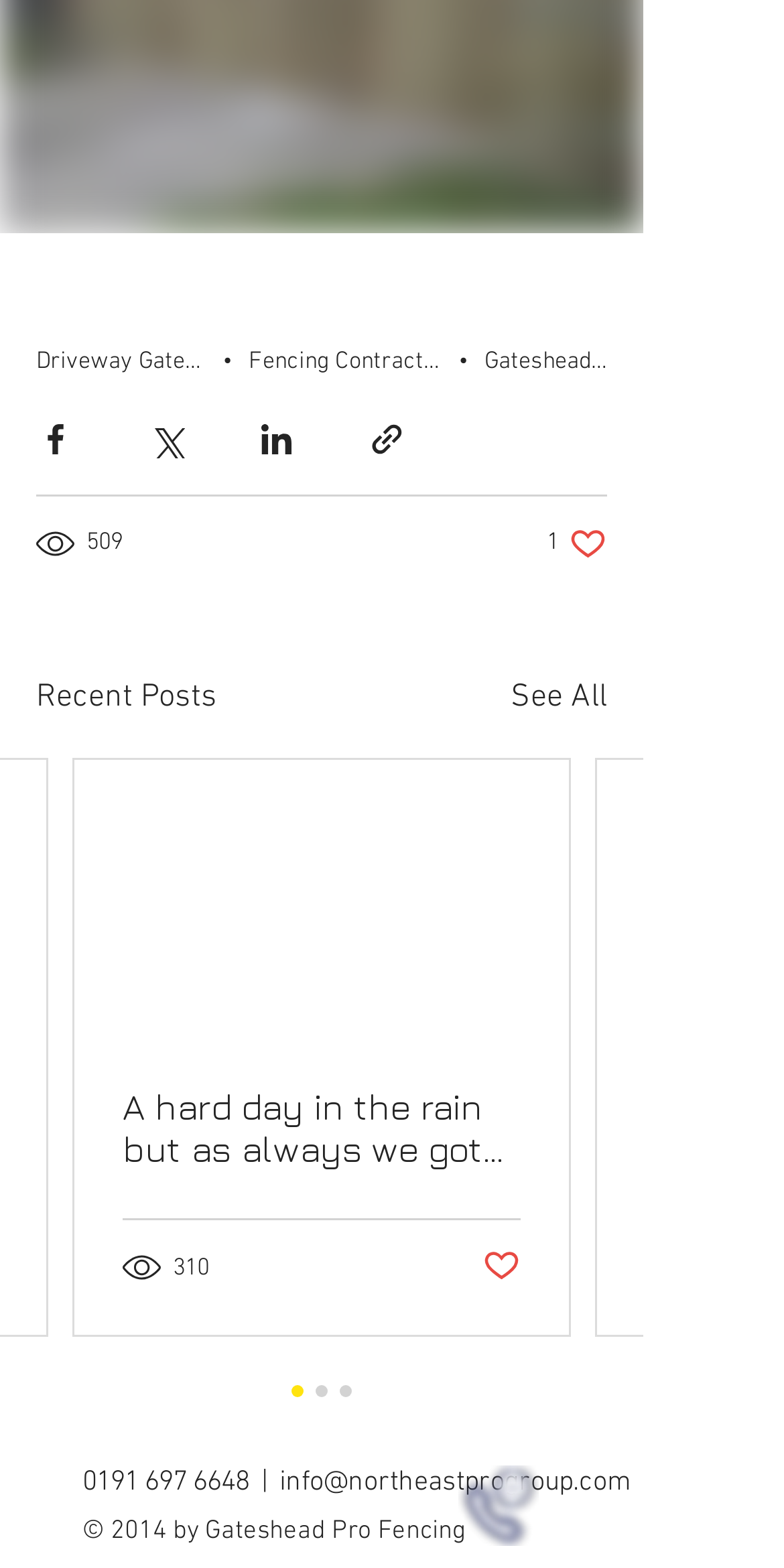Please identify the bounding box coordinates of the region to click in order to complete the task: "Share via Facebook". The coordinates must be four float numbers between 0 and 1, specified as [left, top, right, bottom].

[0.046, 0.267, 0.095, 0.292]